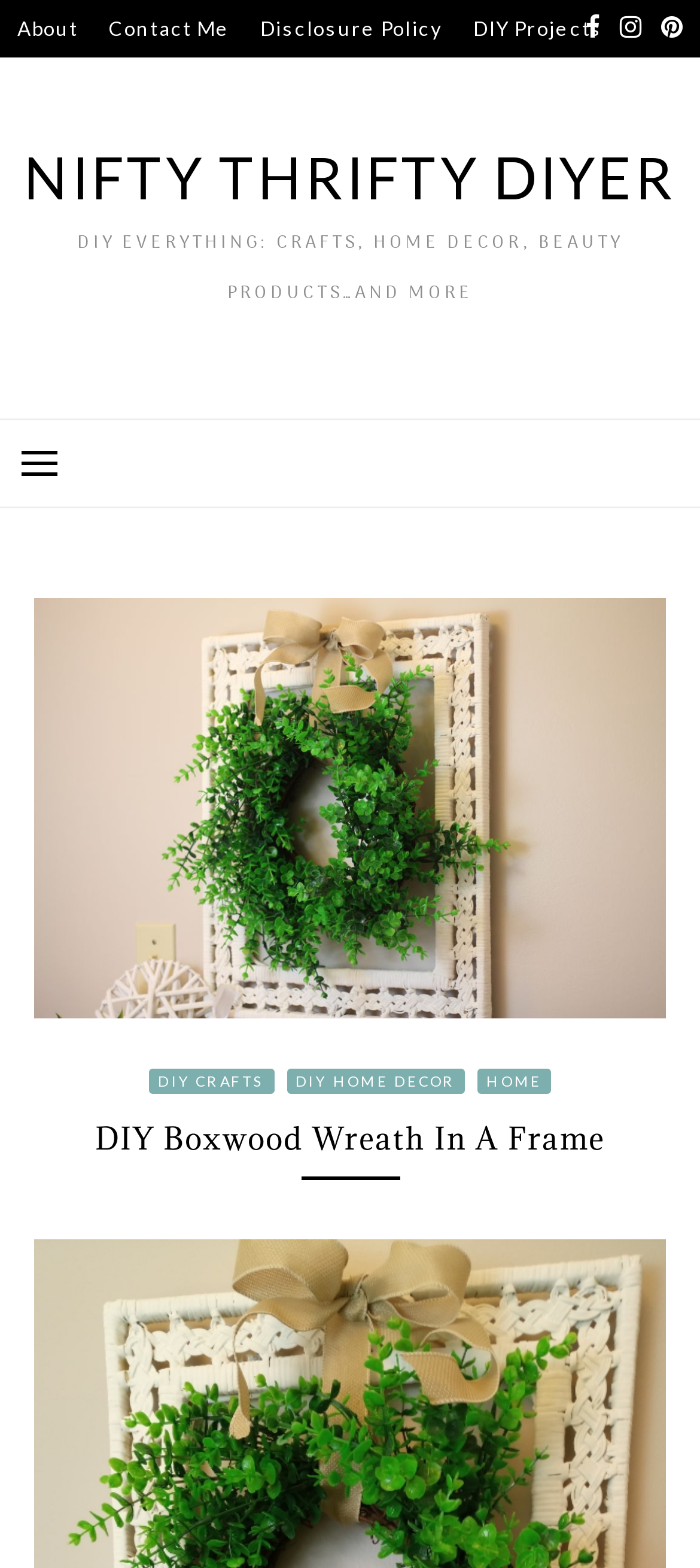Find the bounding box coordinates of the area that needs to be clicked in order to achieve the following instruction: "Click on About link". The coordinates should be specified as four float numbers between 0 and 1, i.e., [left, top, right, bottom].

[0.025, 0.0, 0.112, 0.037]